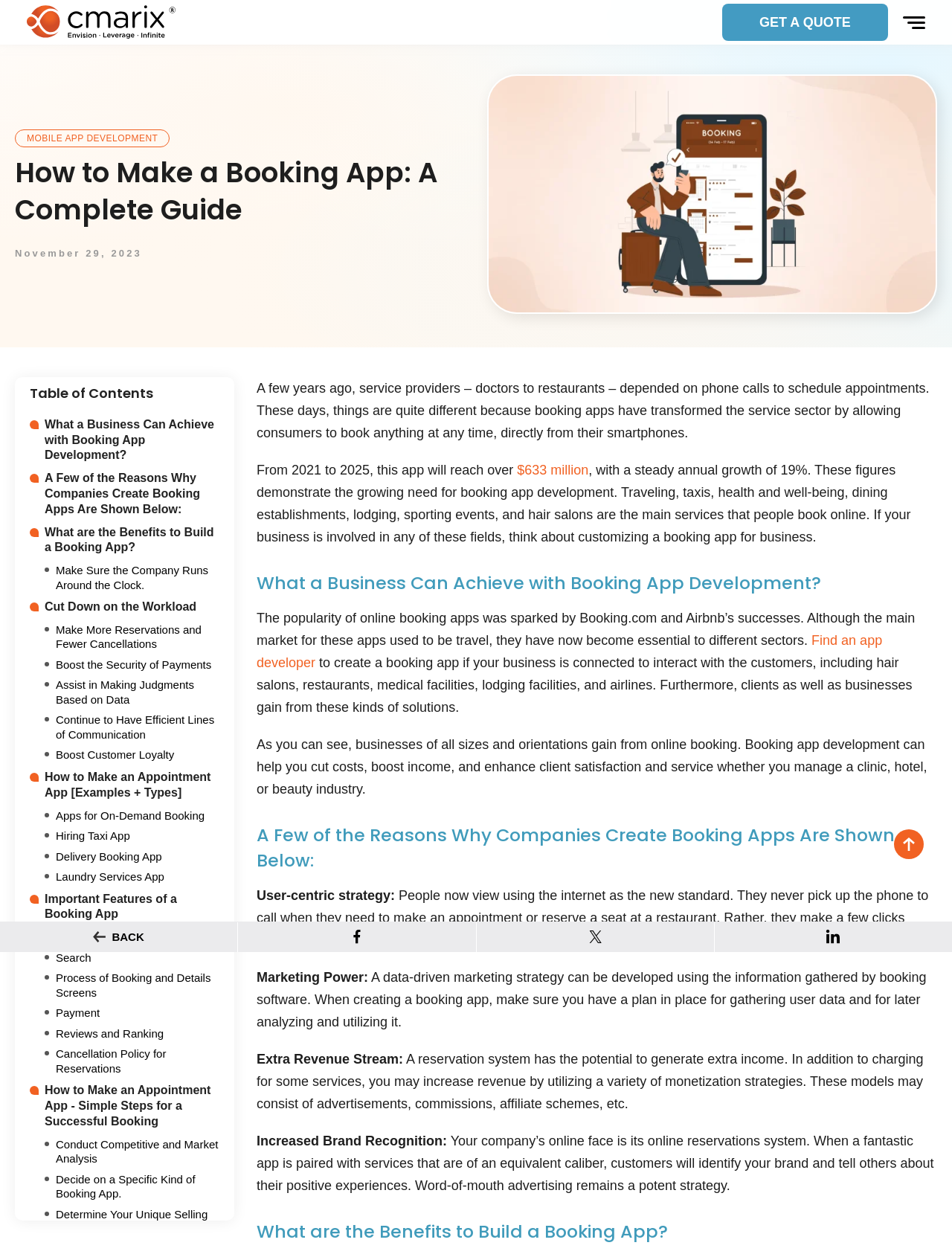Please identify the bounding box coordinates of the element I should click to complete this instruction: 'Find an app developer'. The coordinates should be given as four float numbers between 0 and 1, like this: [left, top, right, bottom].

[0.27, 0.504, 0.927, 0.533]